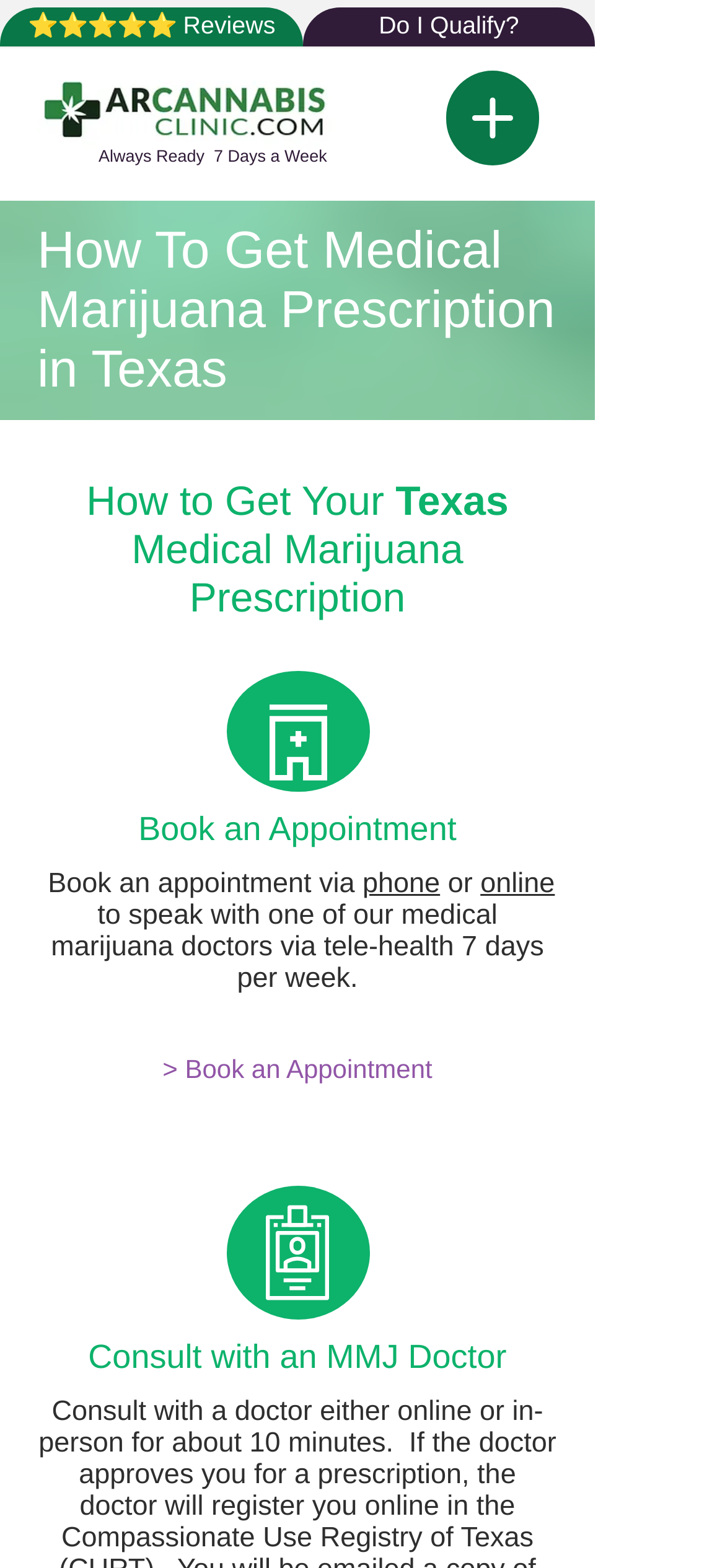What is the next step after booking an appointment?
Based on the image, answer the question with as much detail as possible.

I found this information by looking at the heading 'Consult with an MMJ Doctor' which appears after the 'Book an Appointment' section, suggesting that this is the next step in the process.